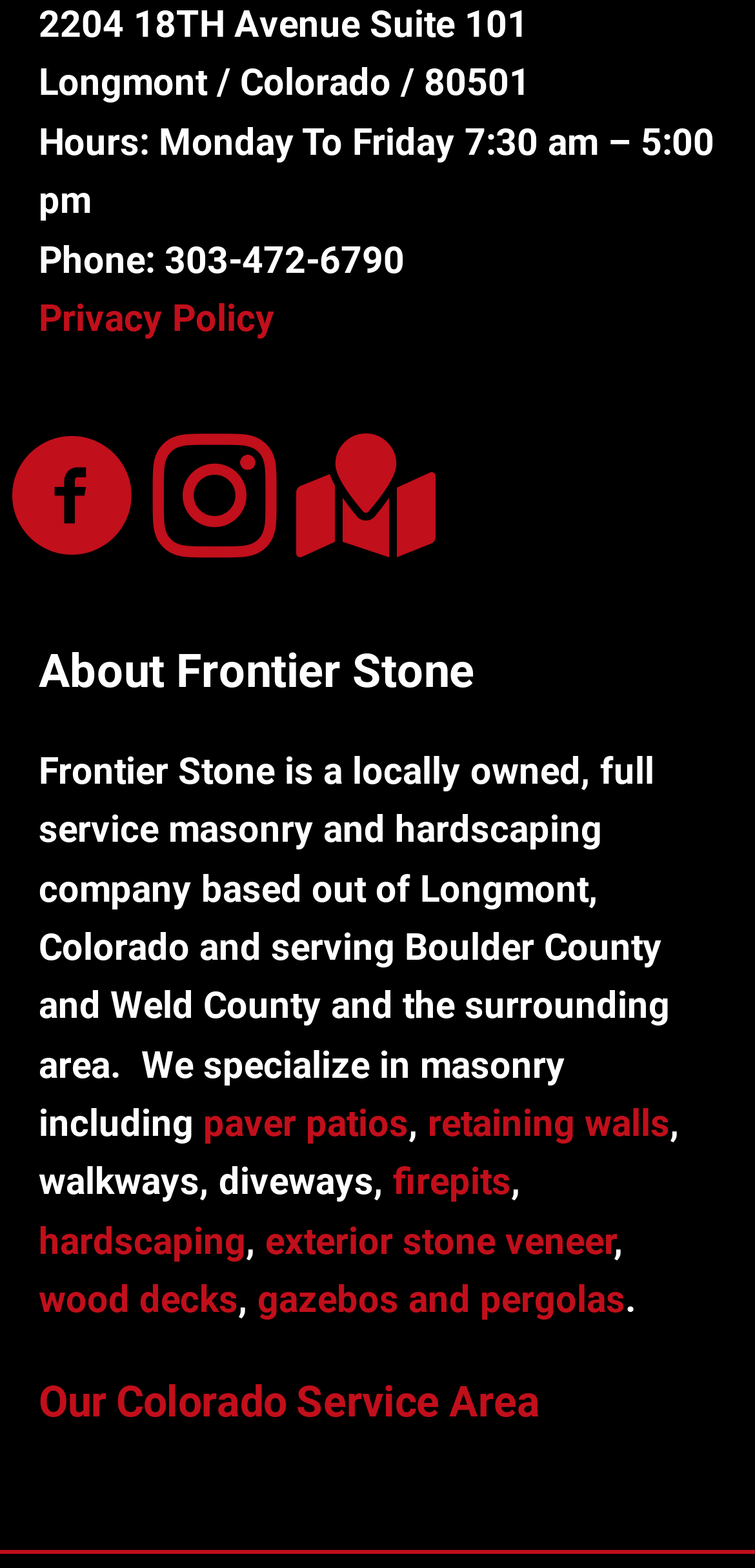From the webpage screenshot, identify the region described by retaining walls. Provide the bounding box coordinates as (top-left x, top-left y, bottom-right x, bottom-right y), with each value being a floating point number between 0 and 1.

[0.567, 0.702, 0.887, 0.731]